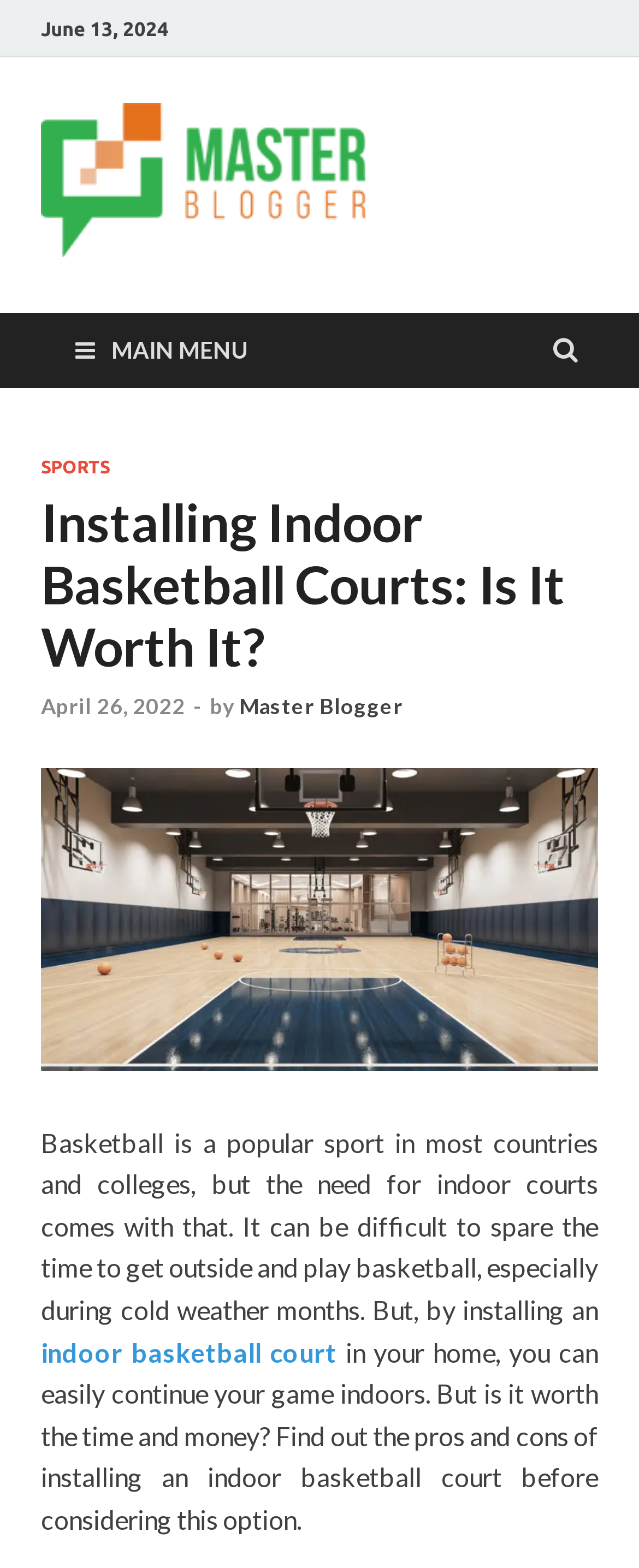What is the date of the blog post?
Please ensure your answer to the question is detailed and covers all necessary aspects.

I found the date of the blog post by looking at the top of the webpage, where it says 'June 13, 2024' in a static text element.